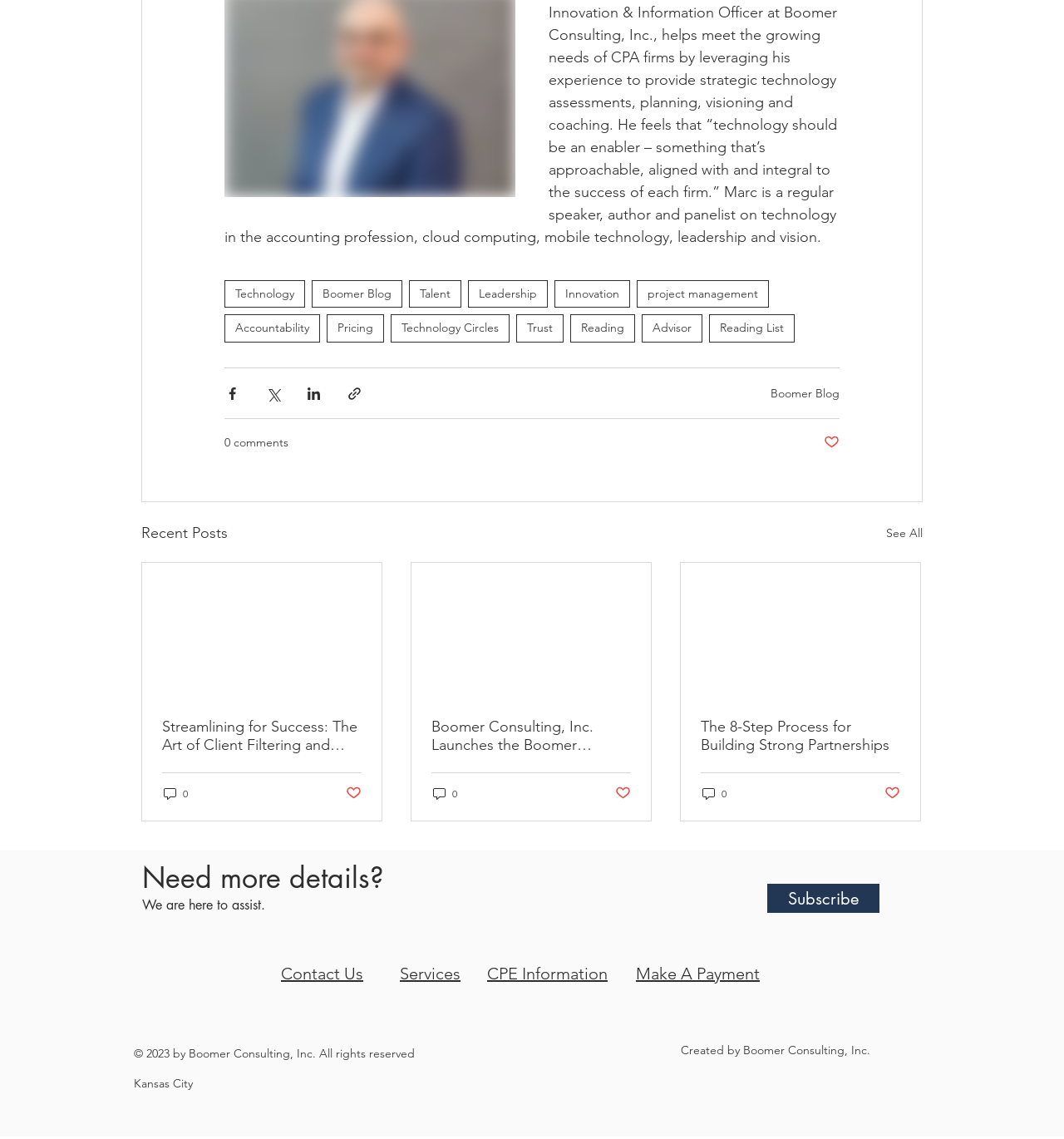Find the bounding box coordinates for the element that must be clicked to complete the instruction: "read the poem We Are the Renters". The coordinates should be four float numbers between 0 and 1, indicated as [left, top, right, bottom].

None